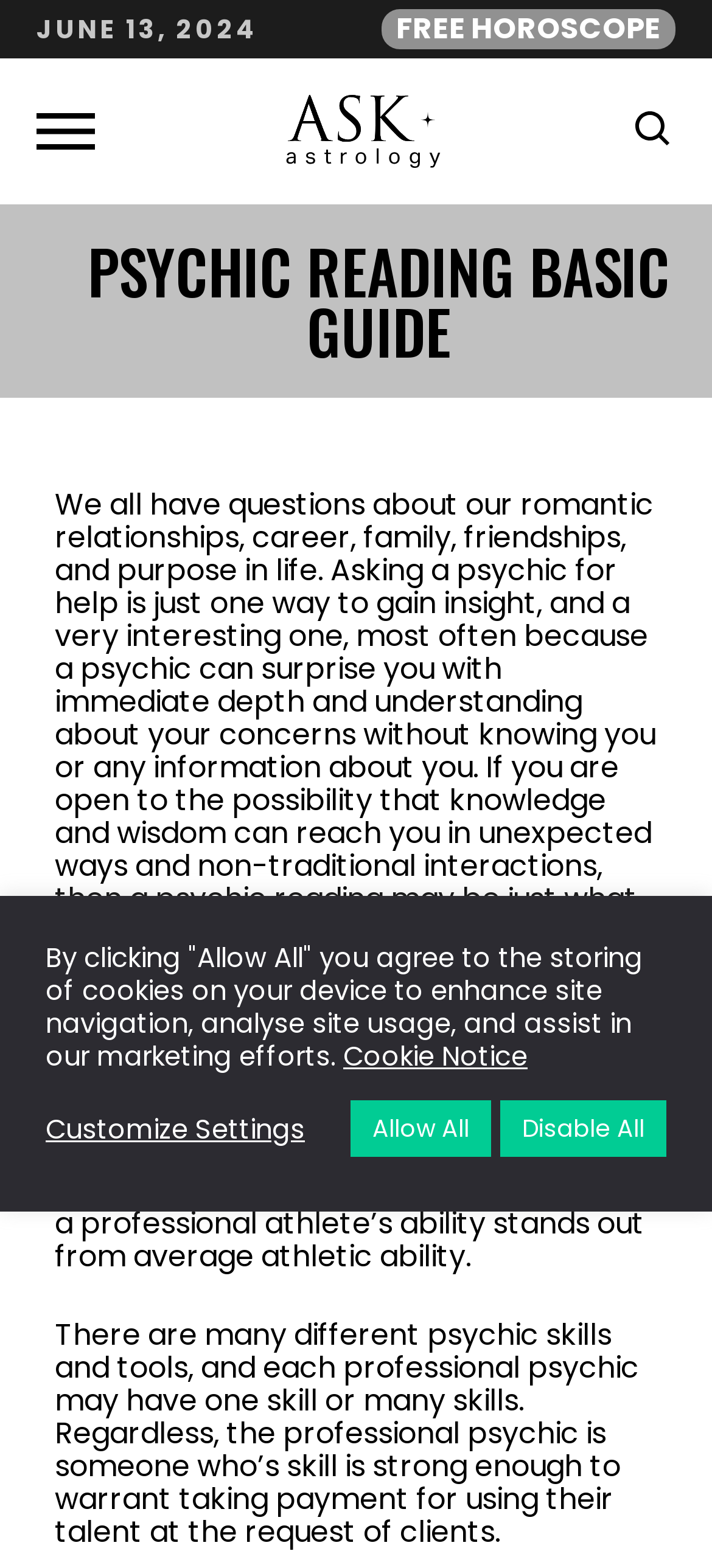Summarize the webpage with a detailed and informative caption.

This webpage is about psychic readings and provides a basic guide to understanding what they are and how they can help. At the top of the page, there are two links, "JUNE 13, 2024" and "FREE HOROSCOPE", positioned side by side, taking up about half of the page's width. Below these links, there is a figure containing a link to "Ask Astrology" with an accompanying image. 

To the right of the figure, there is a button with an image. The main content of the page starts with a heading "PSYCHIC READING BASIC GUIDE" followed by a paragraph of text that explains the benefits of seeking help from a psychic, such as gaining insight into romantic relationships, career, and life's purpose. 

Below this paragraph, there is a heading "What is a Psychic?" followed by two blocks of text that describe what a psychic is and their abilities. The text is divided into two sections, with the first section explaining that everyone has some psychic abilities, but a professional psychic has heightened abilities. The second section describes the various skills and tools that a professional psychic may possess.

At the bottom of the page, there is a notice about cookies, with a link to "Cookie Notice" and three buttons: "Customize Settings", "Allow All", and "Disable All". These buttons are positioned in a horizontal line, with the "Customize Settings" button on the left and the "Disable All" button on the right.